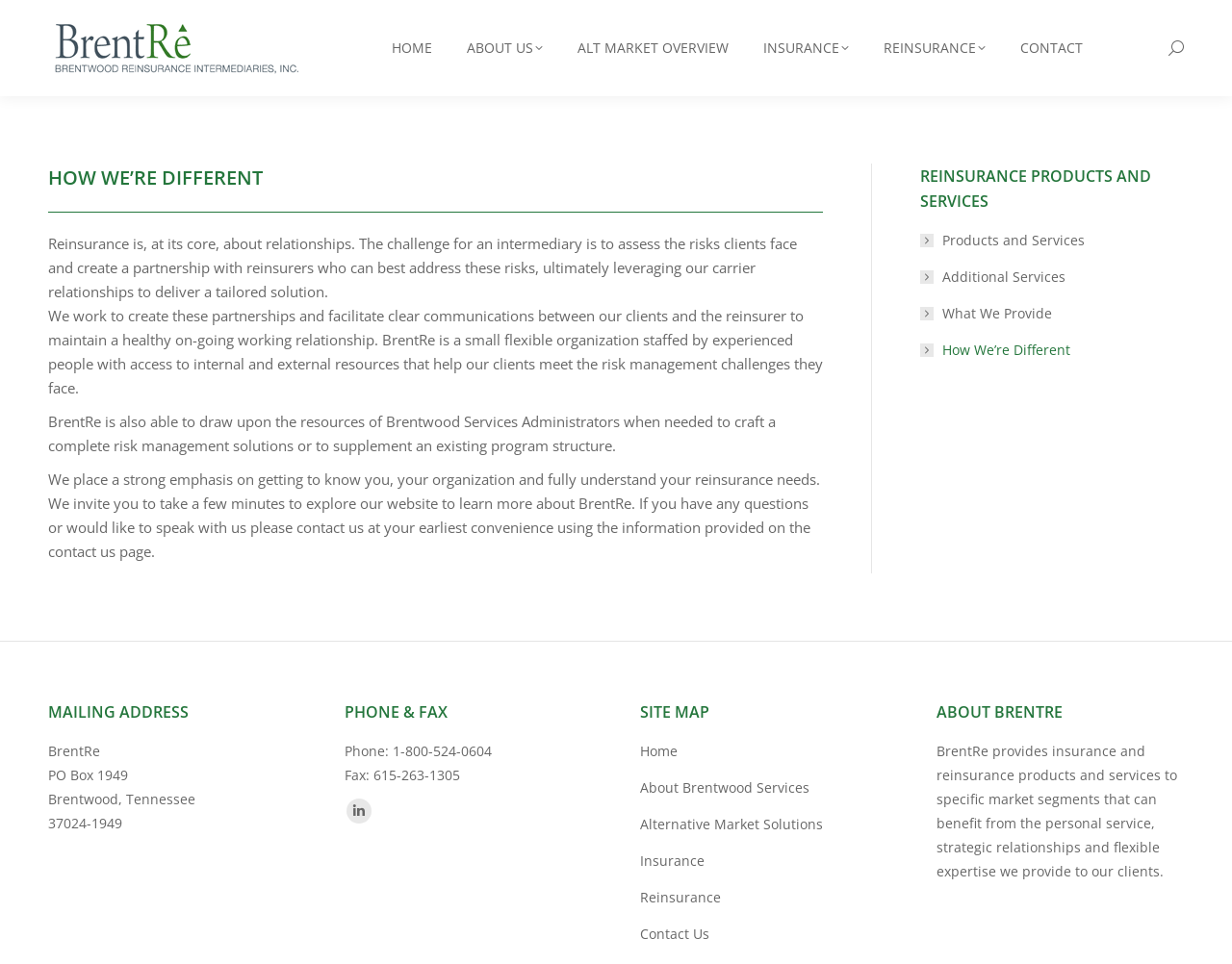Determine the bounding box coordinates of the clickable region to follow the instruction: "Click on the 'HOME' link".

[0.315, 0.037, 0.354, 0.063]